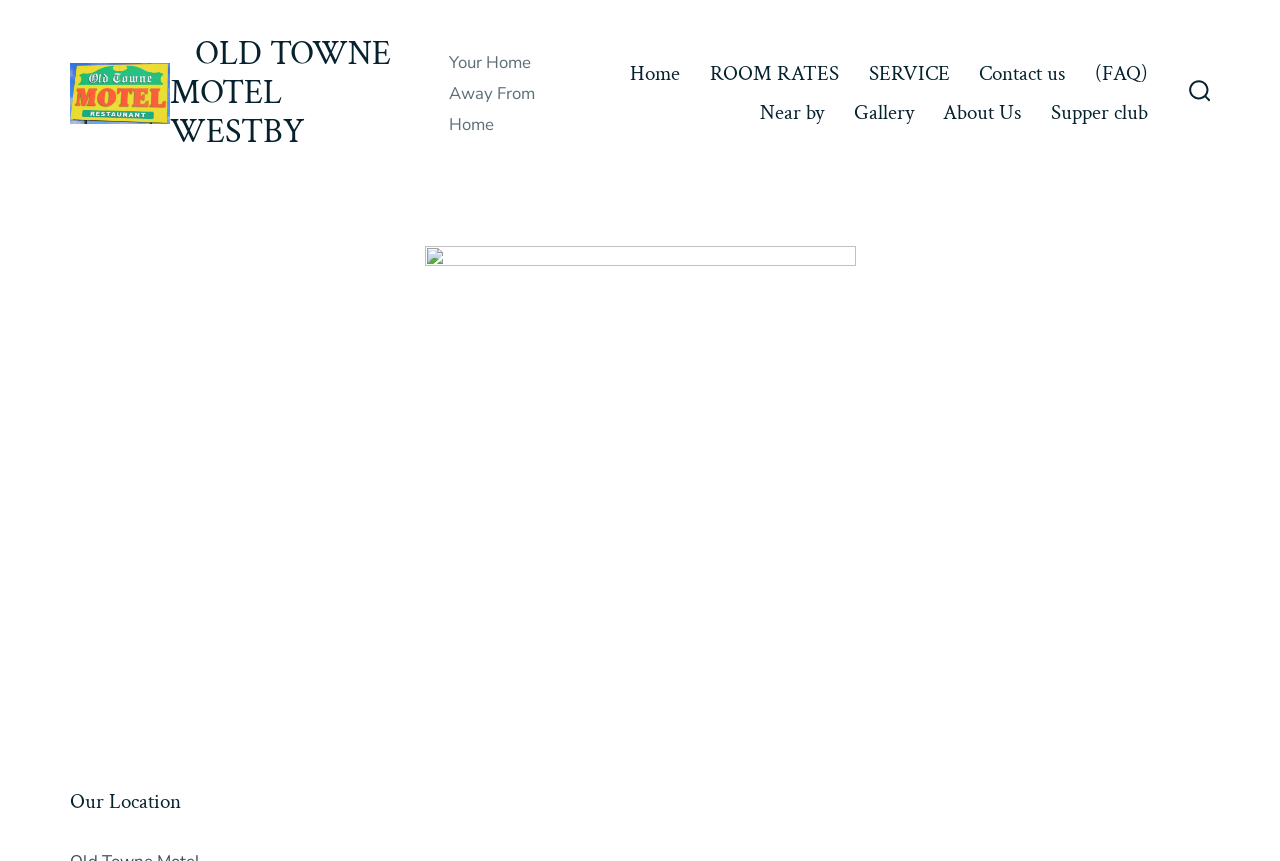Provide a thorough description of the webpage's content and layout.

The webpage is about the OLD TOWNE MOTEL WESTBY, with a prominent title "Contact us" at the top. On the top-right corner, there is a search toggle button accompanied by a small image. Below the title, there is a logo of OLD TOWNE MOTEL WESTBY, which is an image with the same text. 

To the right of the logo, there is a tagline "Your Home Away From Home" in a smaller font. Underneath, there is a horizontal navigation menu with 9 links: "Home", "ROOM RATES", "SERVICE", "Contact us", "(FAQ)", "Near by", "Gallery", "About Us", and "Supper club". 

The "Supper club" link has a figure below it, which takes up a significant portion of the page. At the bottom of the page, there is a heading "Our Location".